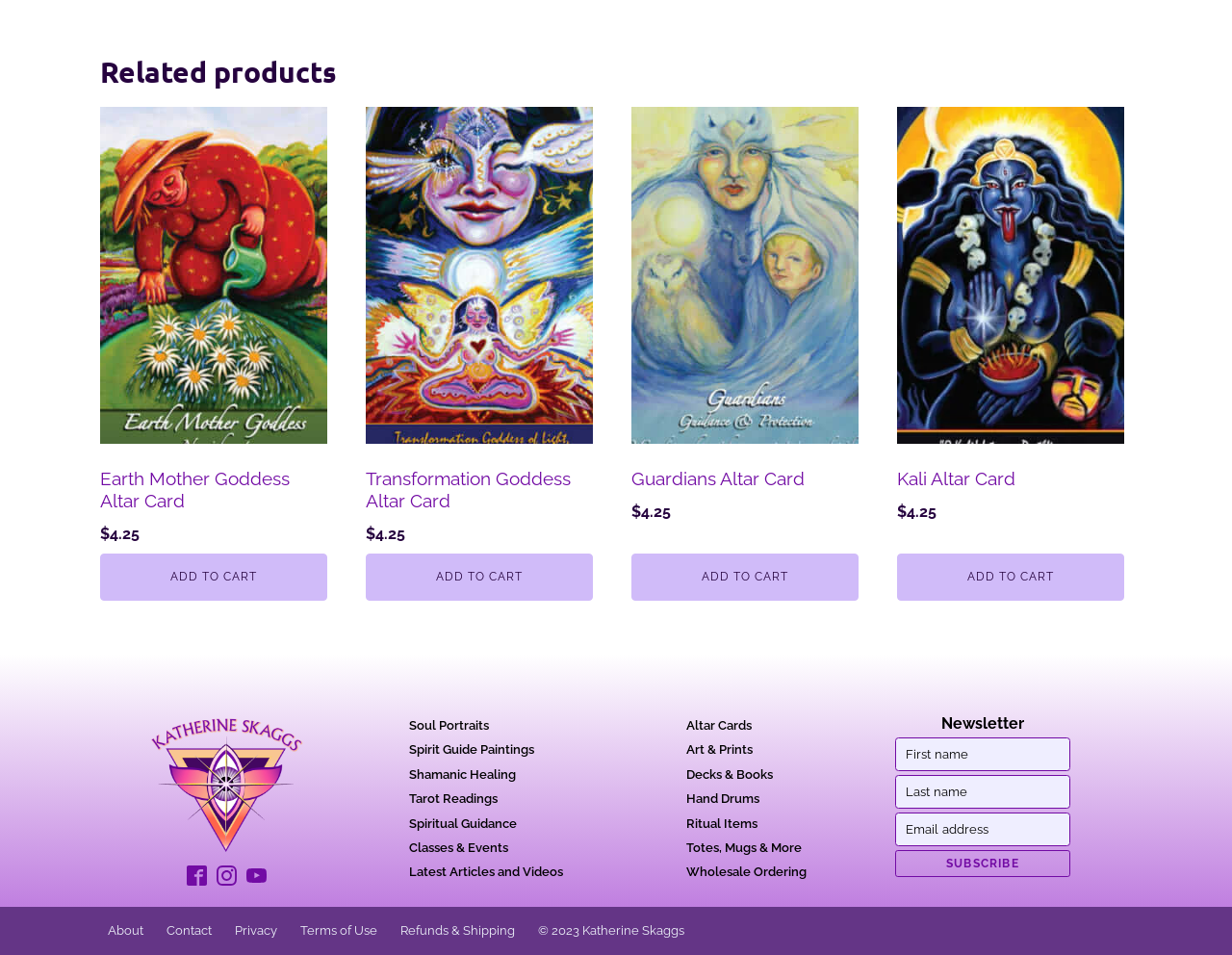Please locate the bounding box coordinates of the region I need to click to follow this instruction: "Browse Altar Cards".

[0.557, 0.75, 0.654, 0.775]